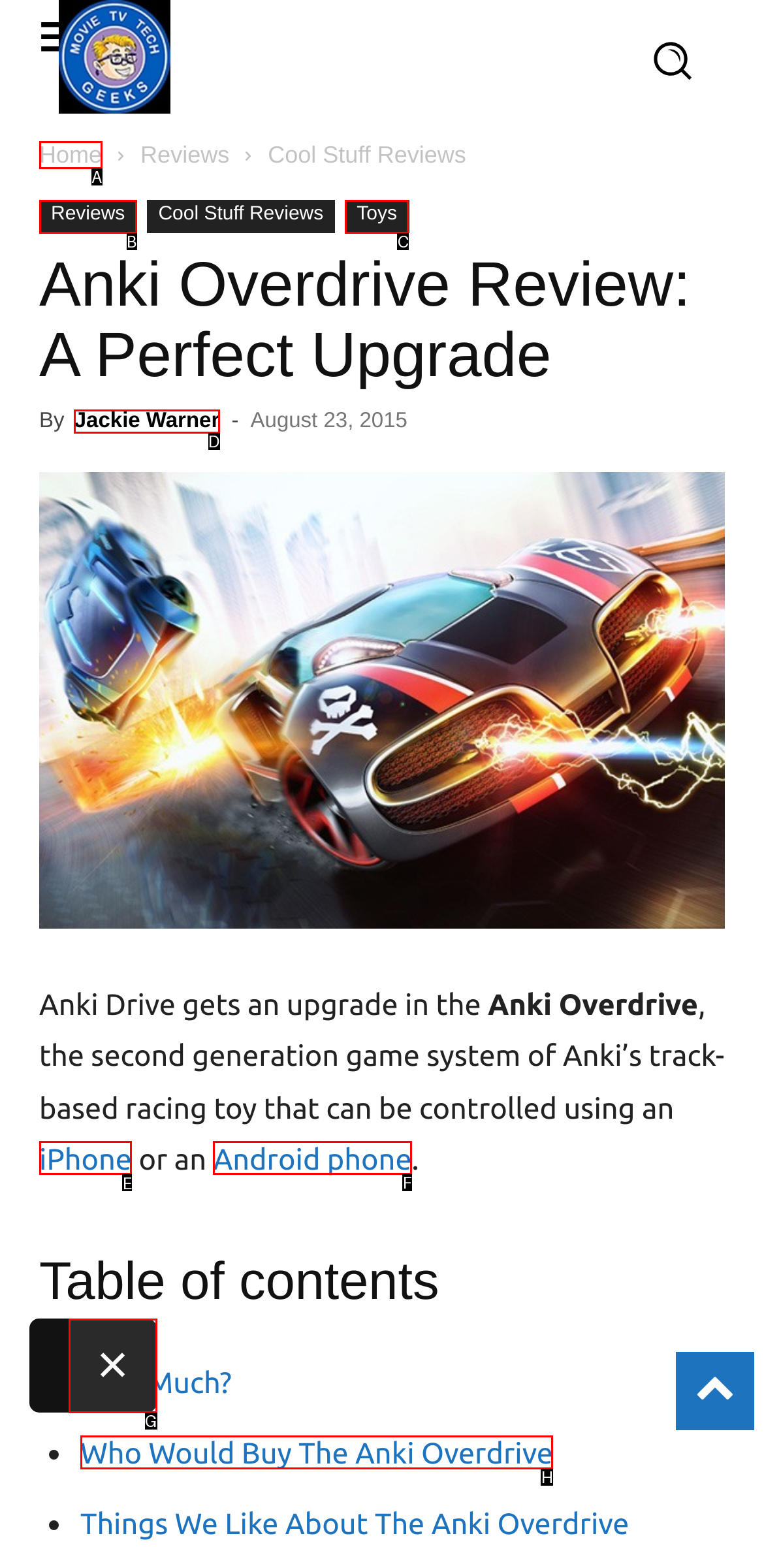Specify which UI element should be clicked to accomplish the task: visit Rotary District 5580. Answer with the letter of the correct choice.

None